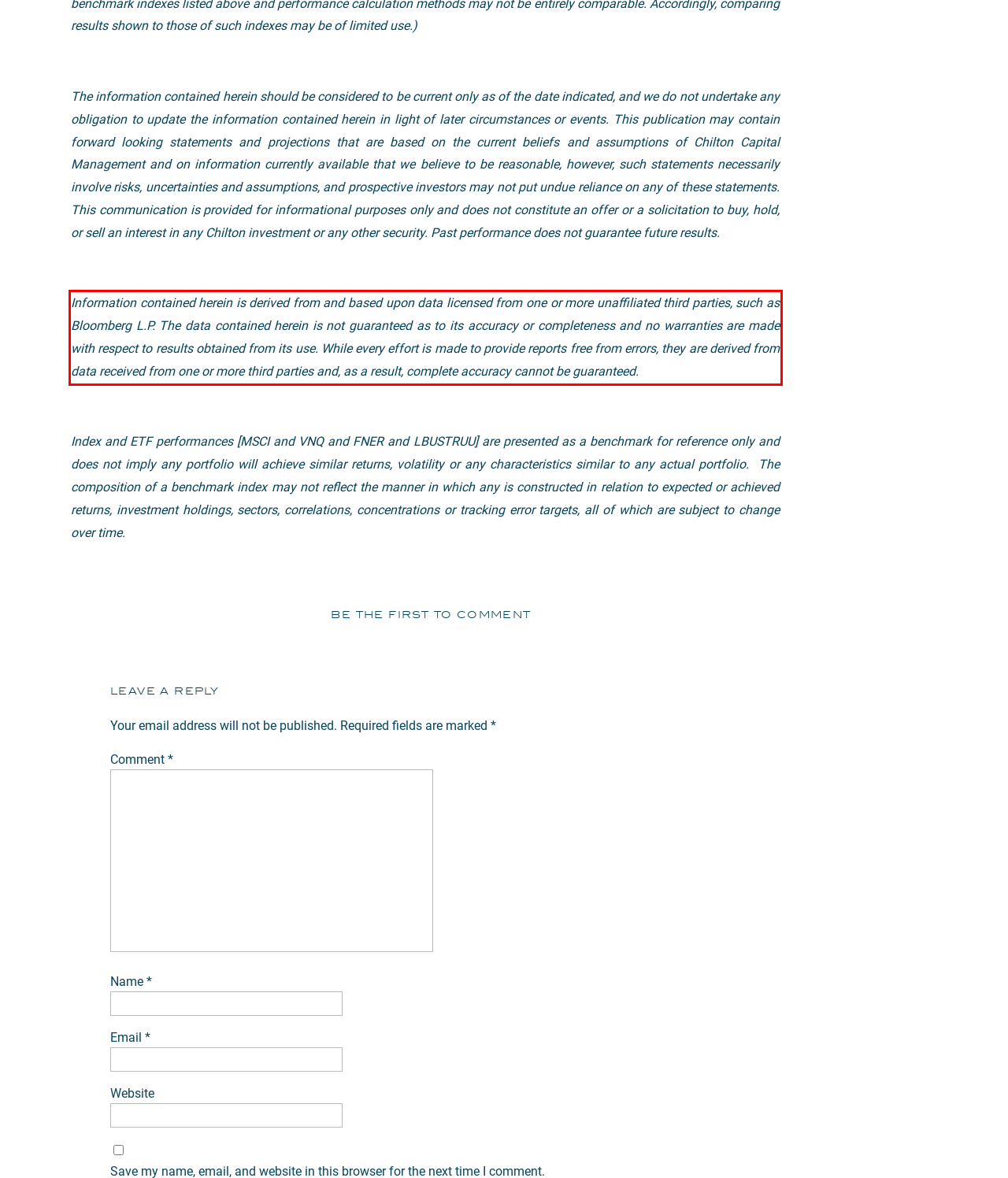You are presented with a screenshot containing a red rectangle. Extract the text found inside this red bounding box.

Information contained herein is derived from and based upon data licensed from one or more unaffiliated third parties, such as Bloomberg L.P. The data contained herein is not guaranteed as to its accuracy or completeness and no warranties are made with respect to results obtained from its use. While every effort is made to provide reports free from errors, they are derived from data received from one or more third parties and, as a result, complete accuracy cannot be guaranteed.